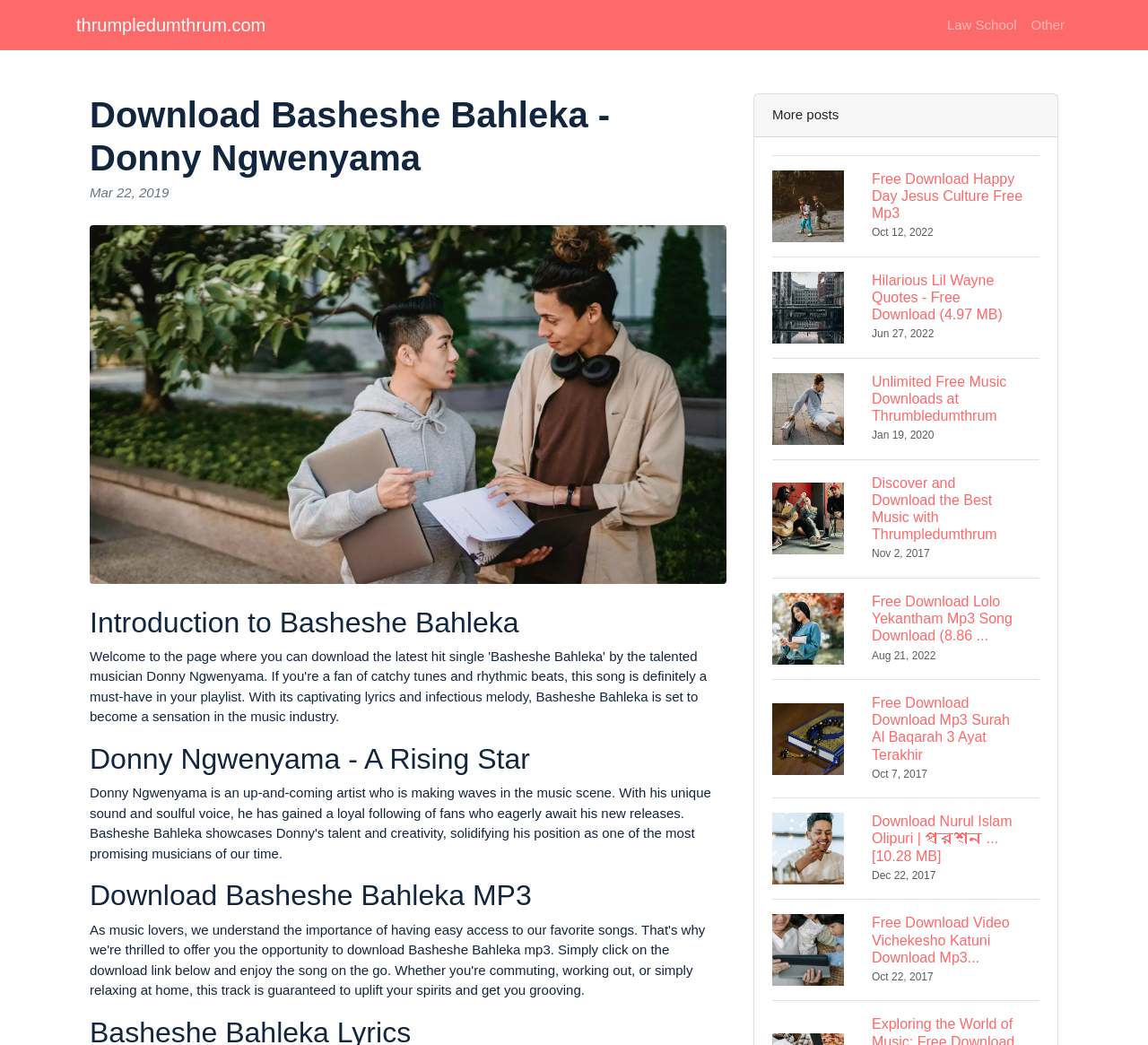What is the name of the song being downloaded?
Using the image provided, answer with just one word or phrase.

Basheshe Bahleka